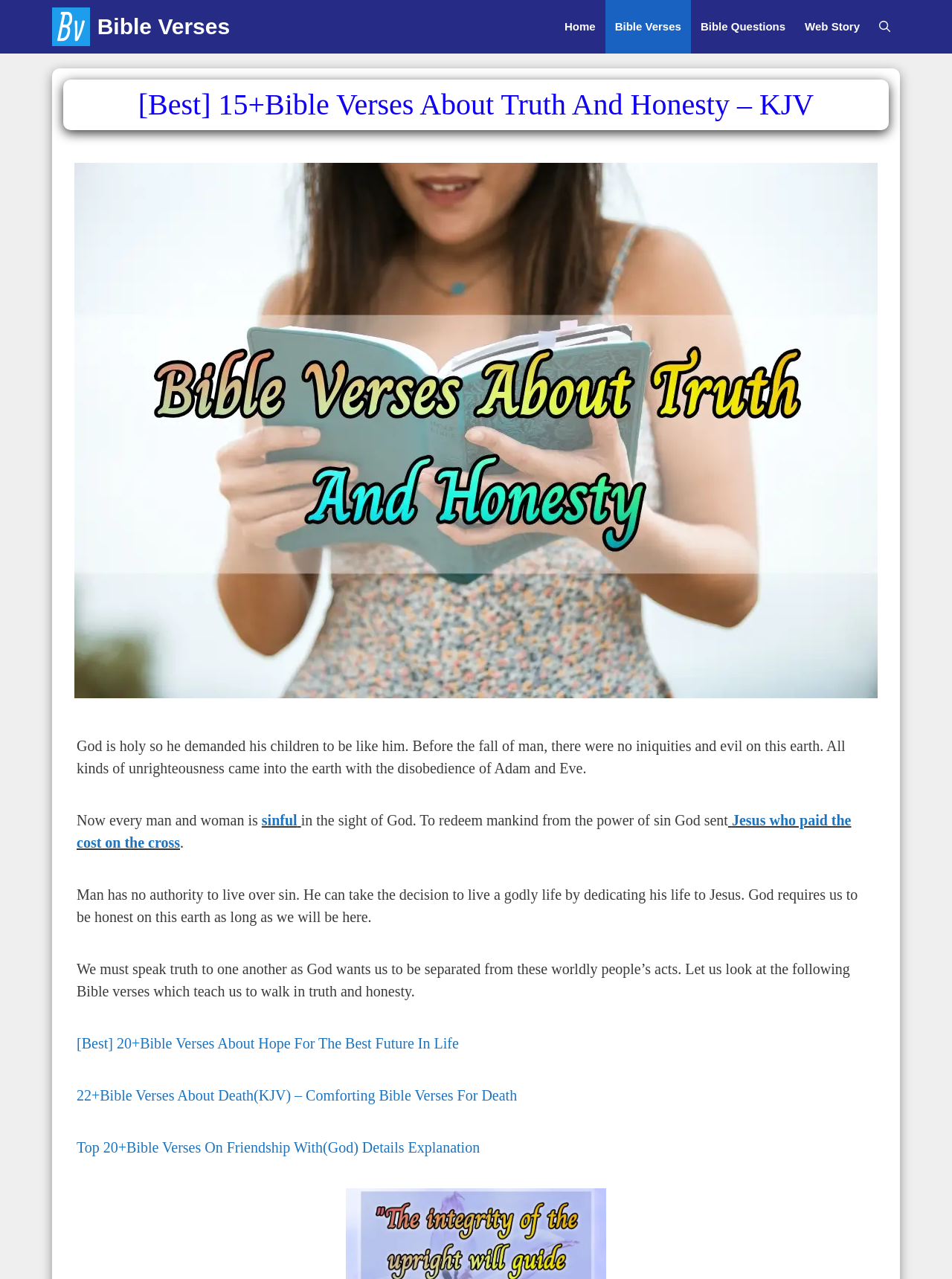Please find the bounding box coordinates in the format (top-left x, top-left y, bottom-right x, bottom-right y) for the given element description. Ensure the coordinates are floating point numbers between 0 and 1. Description: Bible Questions

[0.726, 0.0, 0.835, 0.042]